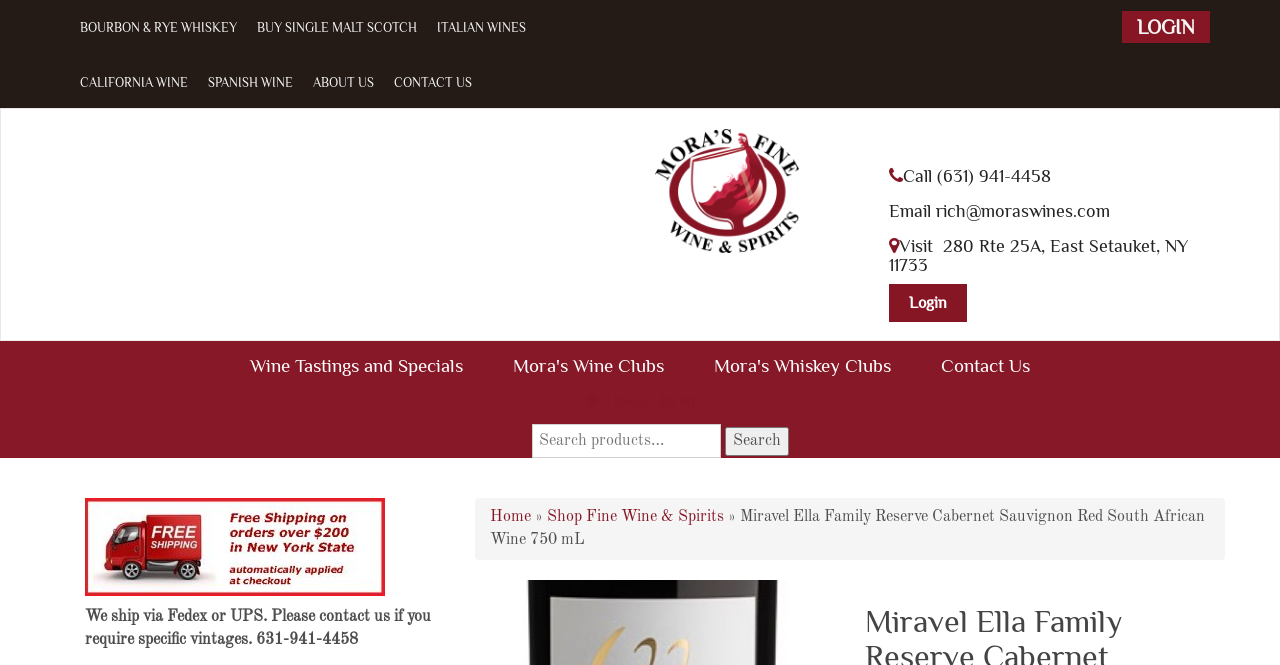Locate the bounding box coordinates of the clickable area needed to fulfill the instruction: "Visit Mora's Fine Wines & Spirits homepage".

[0.512, 0.194, 0.624, 0.38]